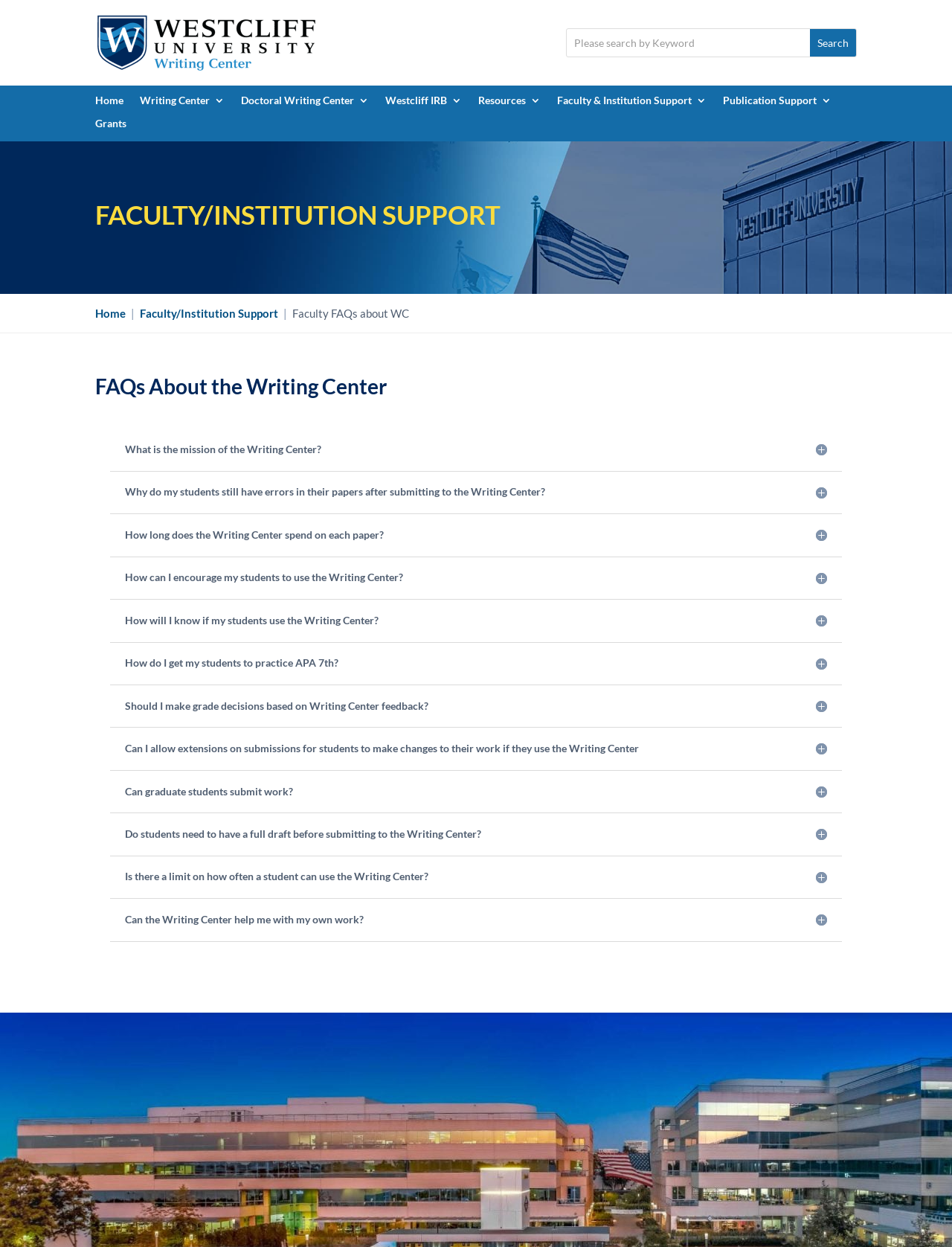Identify the bounding box coordinates for the region to click in order to carry out this instruction: "Search by Keyword". Provide the coordinates using four float numbers between 0 and 1, formatted as [left, top, right, bottom].

[0.595, 0.023, 0.851, 0.045]